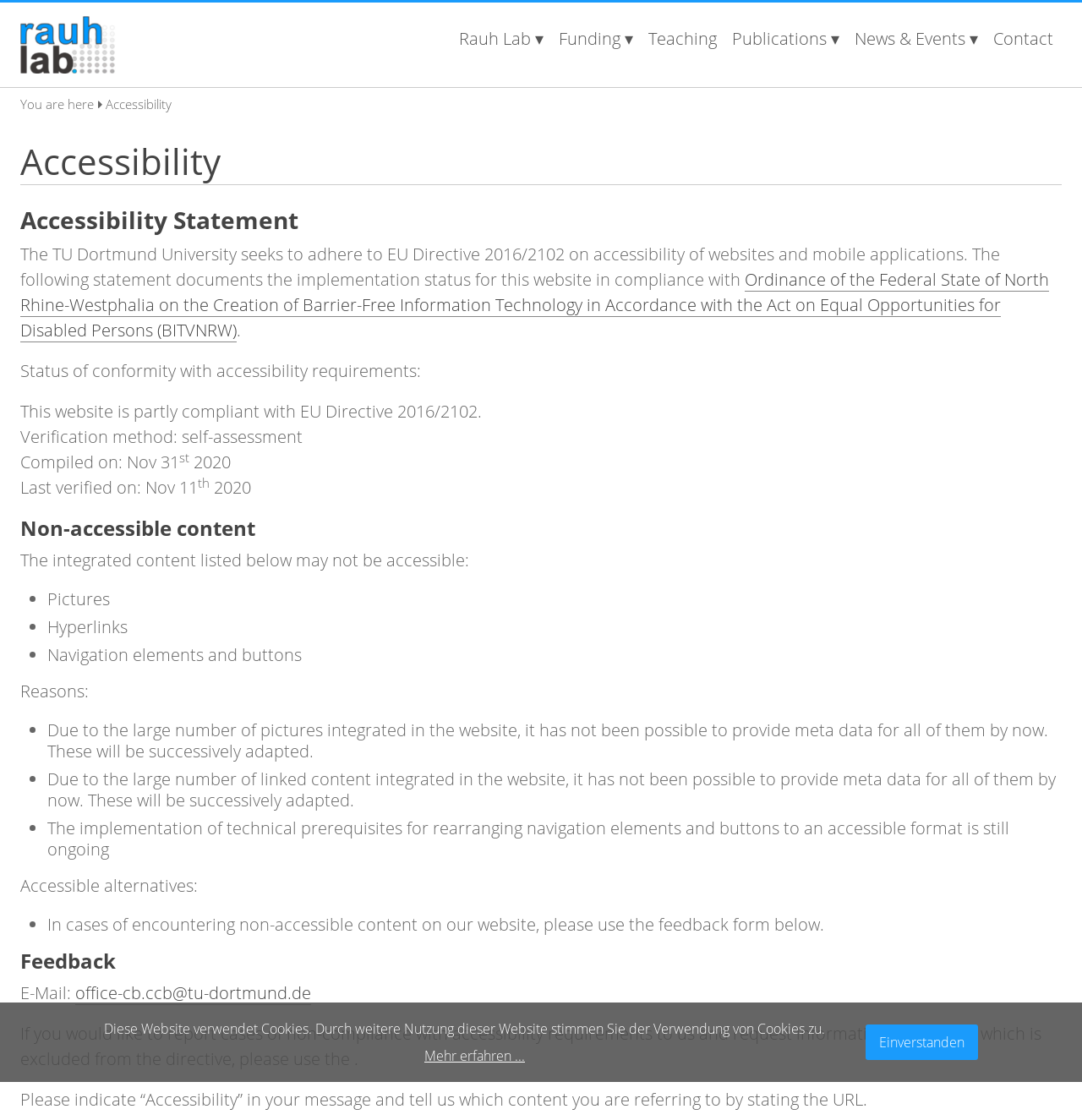Kindly determine the bounding box coordinates of the area that needs to be clicked to fulfill this instruction: "Send email to office-cb.ccb@tu-dortmund.de".

[0.07, 0.876, 0.288, 0.898]